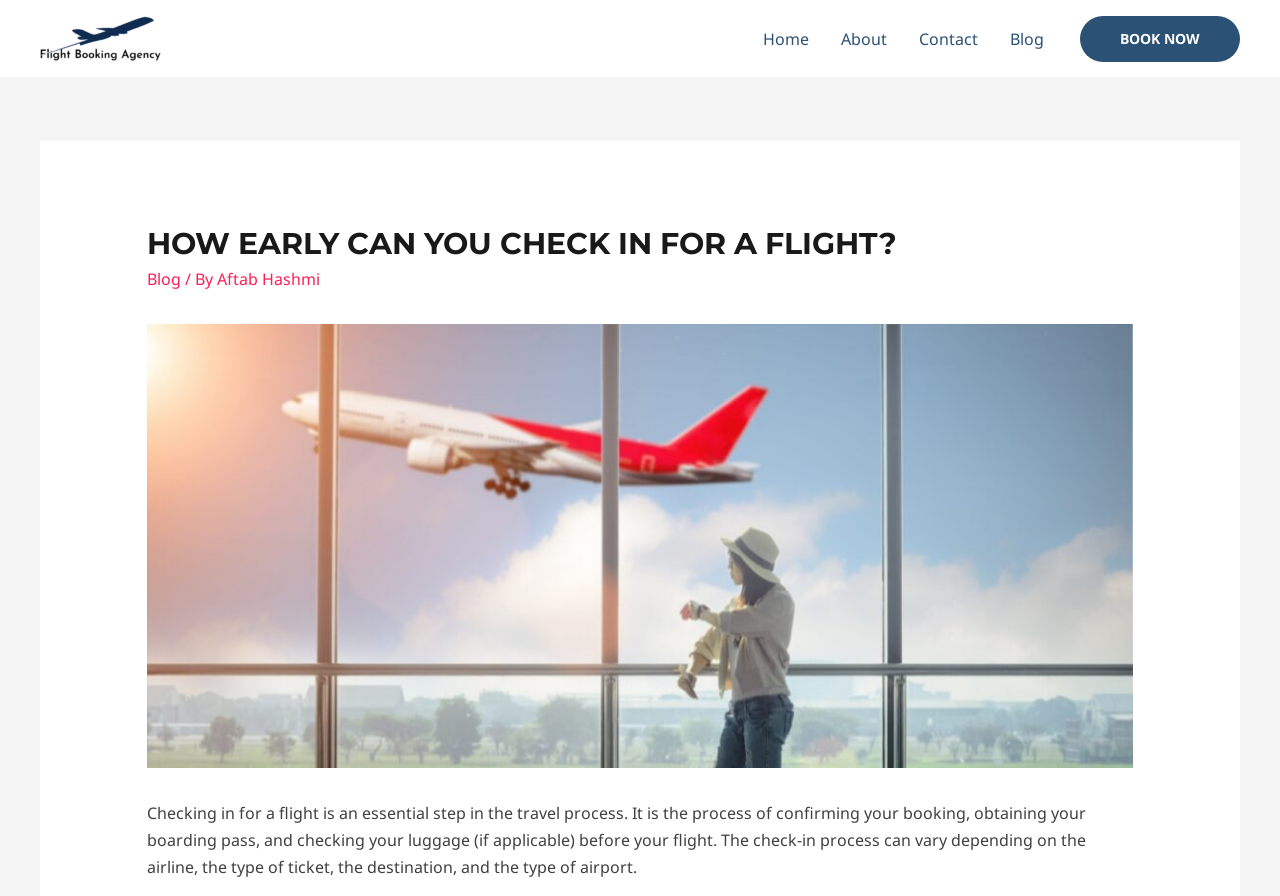Write a detailed summary of the webpage.

The webpage is about checking in for a flight, with a focus on the pros and cons of early check-in and its impact on the flight experience. At the top left, there is a link to "flightbookingagency.com" accompanied by an image of the same name. 

Below this, a navigation menu is situated, spanning across the top of the page, containing links to "Home", "About", "Contact", and "Blog". 

On the right side of the page, a prominent "BOOK NOW" link is displayed. 

Below the navigation menu, the main content of the page begins. A large header with the title "HOW EARLY CAN YOU CHECK IN FOR A FLIGHT?" is centered at the top. 

Underneath the header, there is a link to the "Blog" section, followed by the author's name, "Aftab Hashmi". 

To the right of the author's name, a large image related to checking in for a flight is displayed. 

Below the image, a block of text explains the check-in process, including confirming bookings, obtaining boarding passes, and checking luggage.